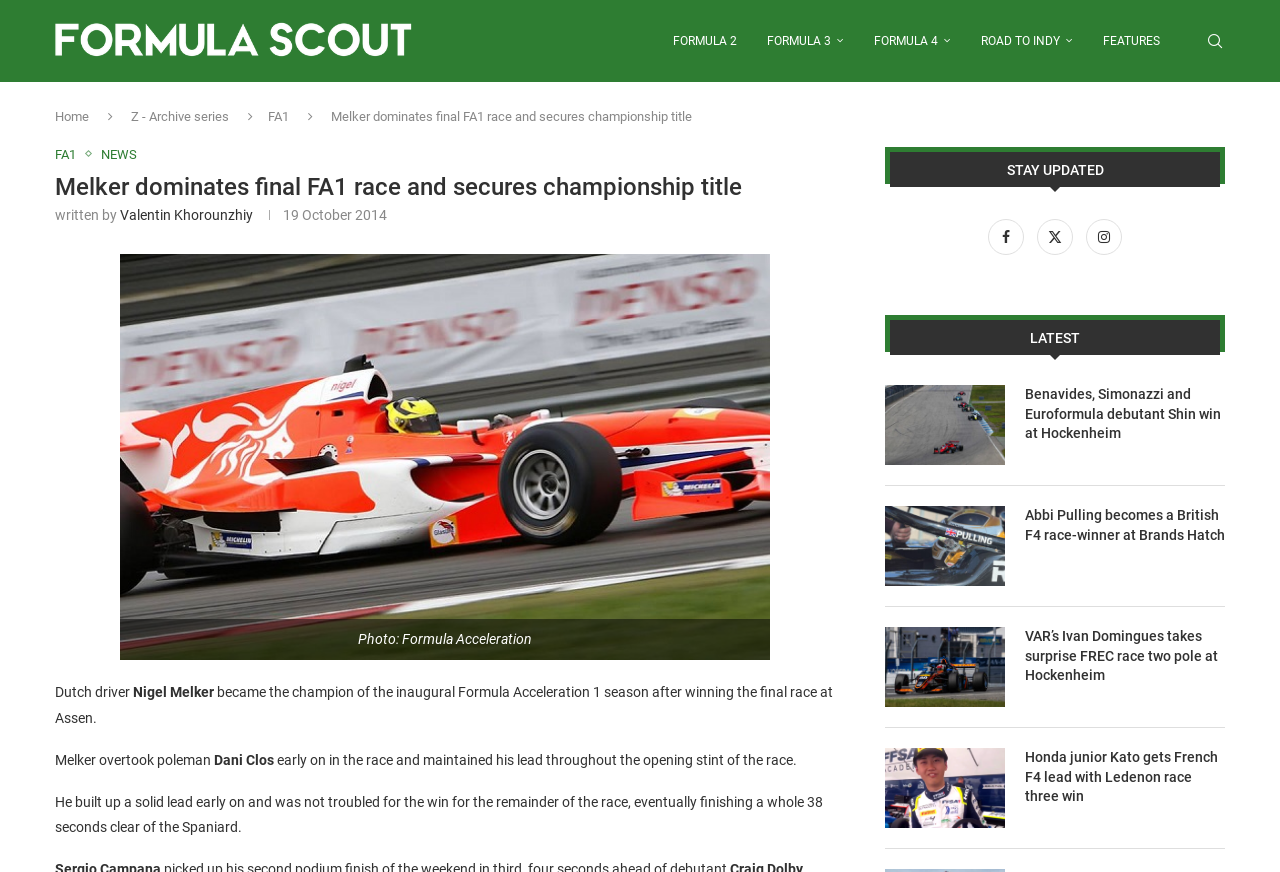What is the date of the article?
Based on the screenshot, answer the question with a single word or phrase.

19 October 2014